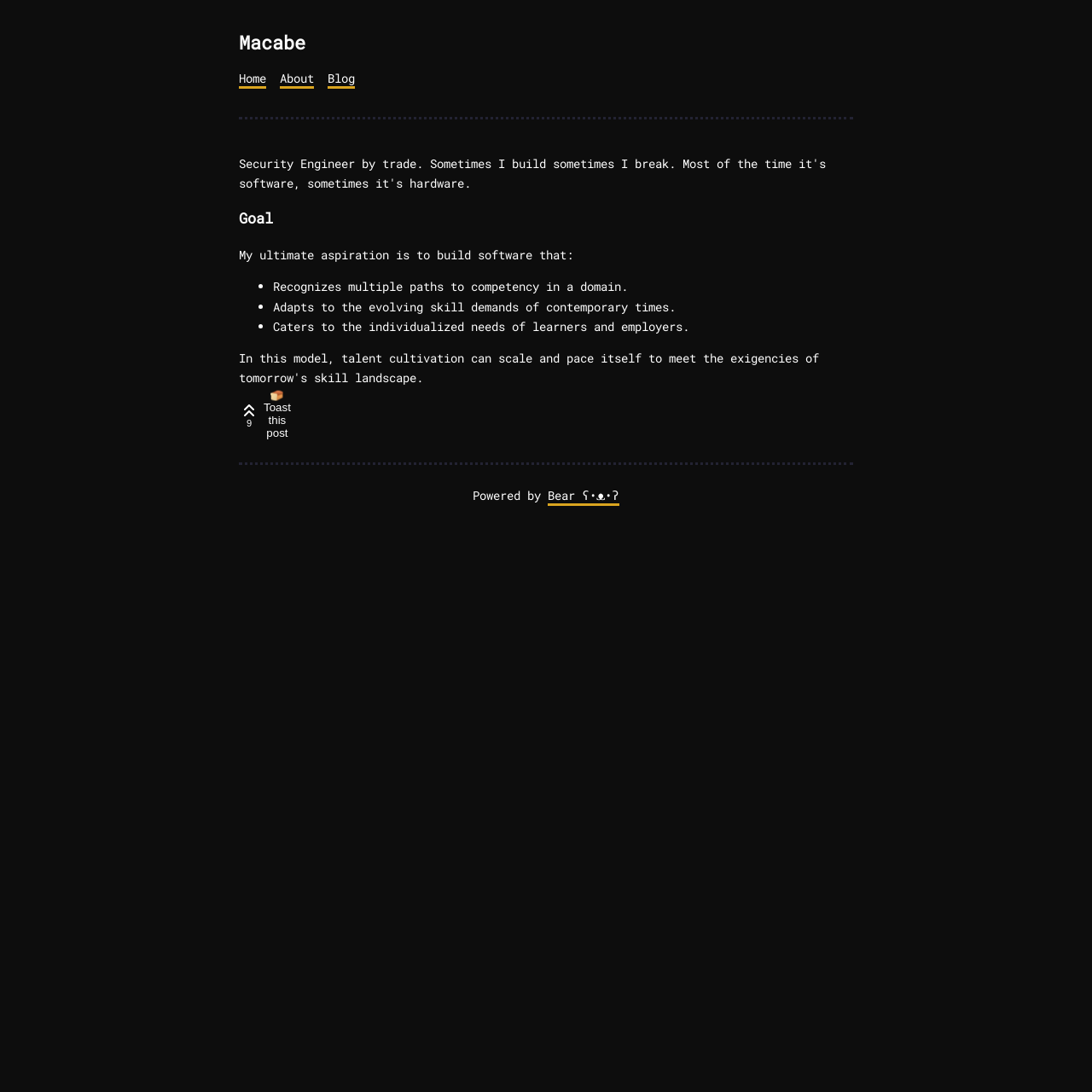Answer the question below in one word or phrase:
What is the name of the website?

Macabe